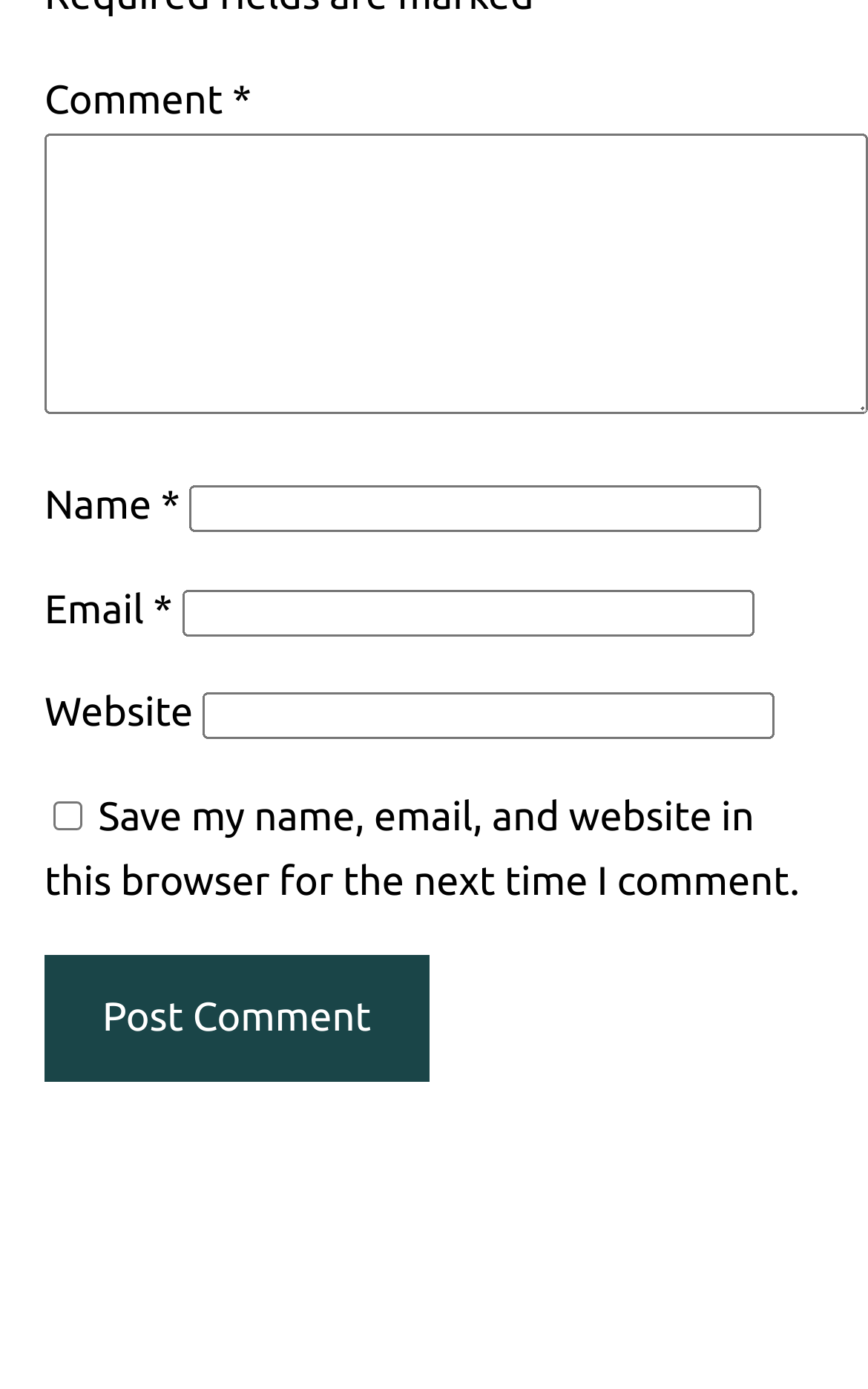What is the label of the third text box?
Answer the question with detailed information derived from the image.

The third text box has a label 'Email' which is indicated by the StaticText element with ID 326 and bounding box coordinates [0.051, 0.423, 0.176, 0.455].